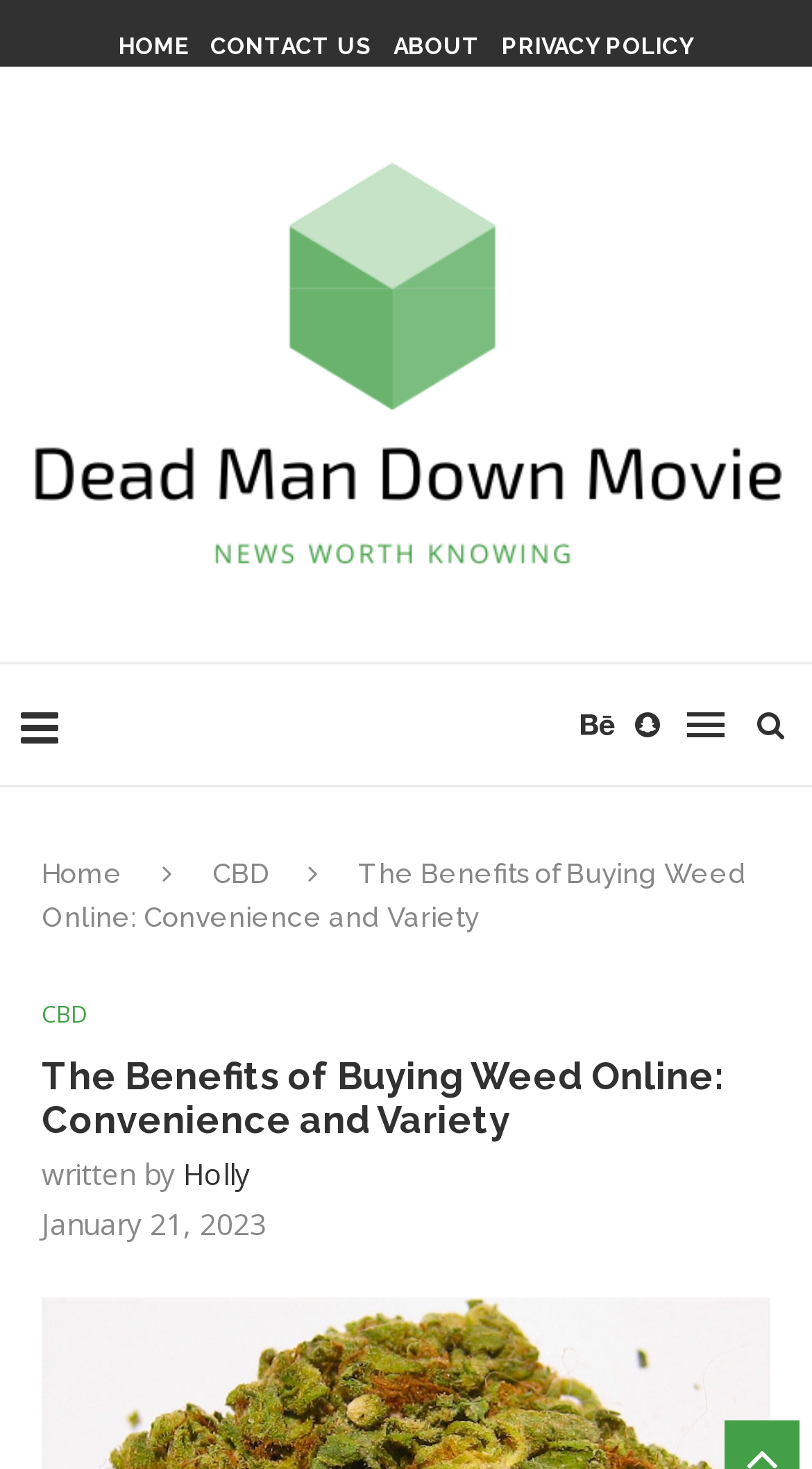What is the date of the article?
Look at the image and respond with a one-word or short phrase answer.

January 21, 2023